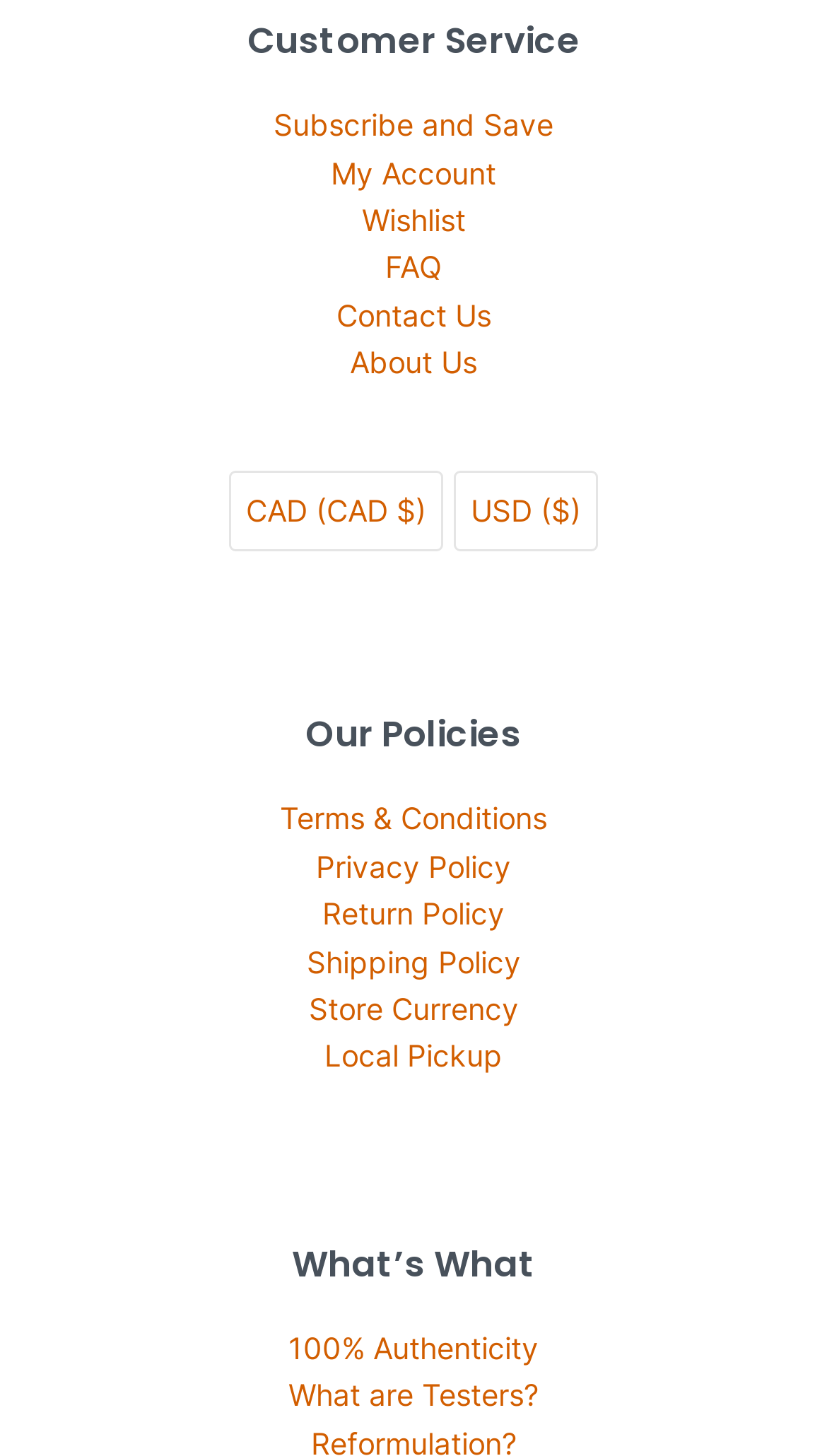Please find the bounding box coordinates of the element's region to be clicked to carry out this instruction: "Change currency to USD".

[0.551, 0.324, 0.721, 0.377]